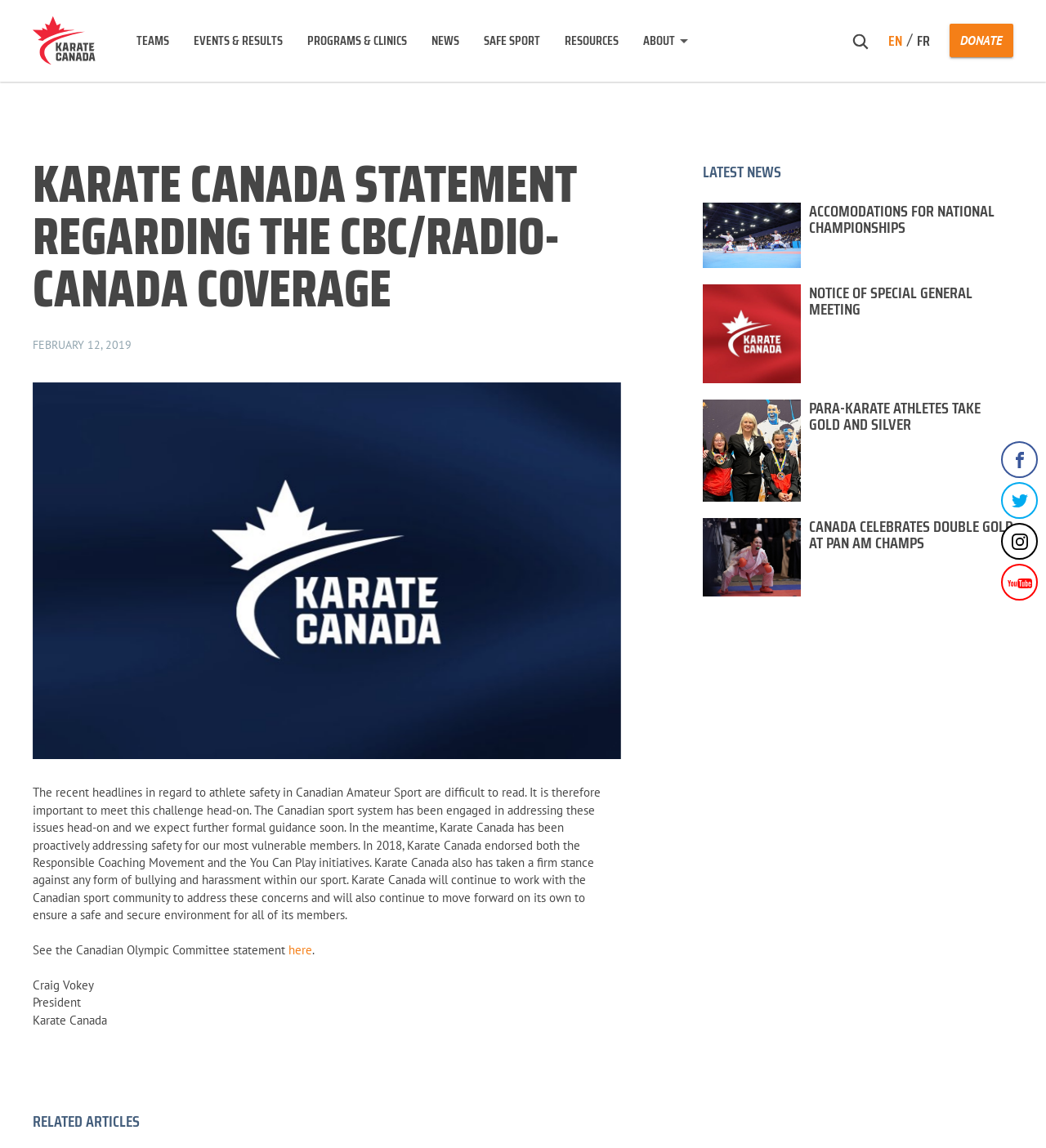Please determine the bounding box coordinates of the element to click on in order to accomplish the following task: "Switch to French language". Ensure the coordinates are four float numbers ranging from 0 to 1, i.e., [left, top, right, bottom].

[0.877, 0.026, 0.889, 0.046]